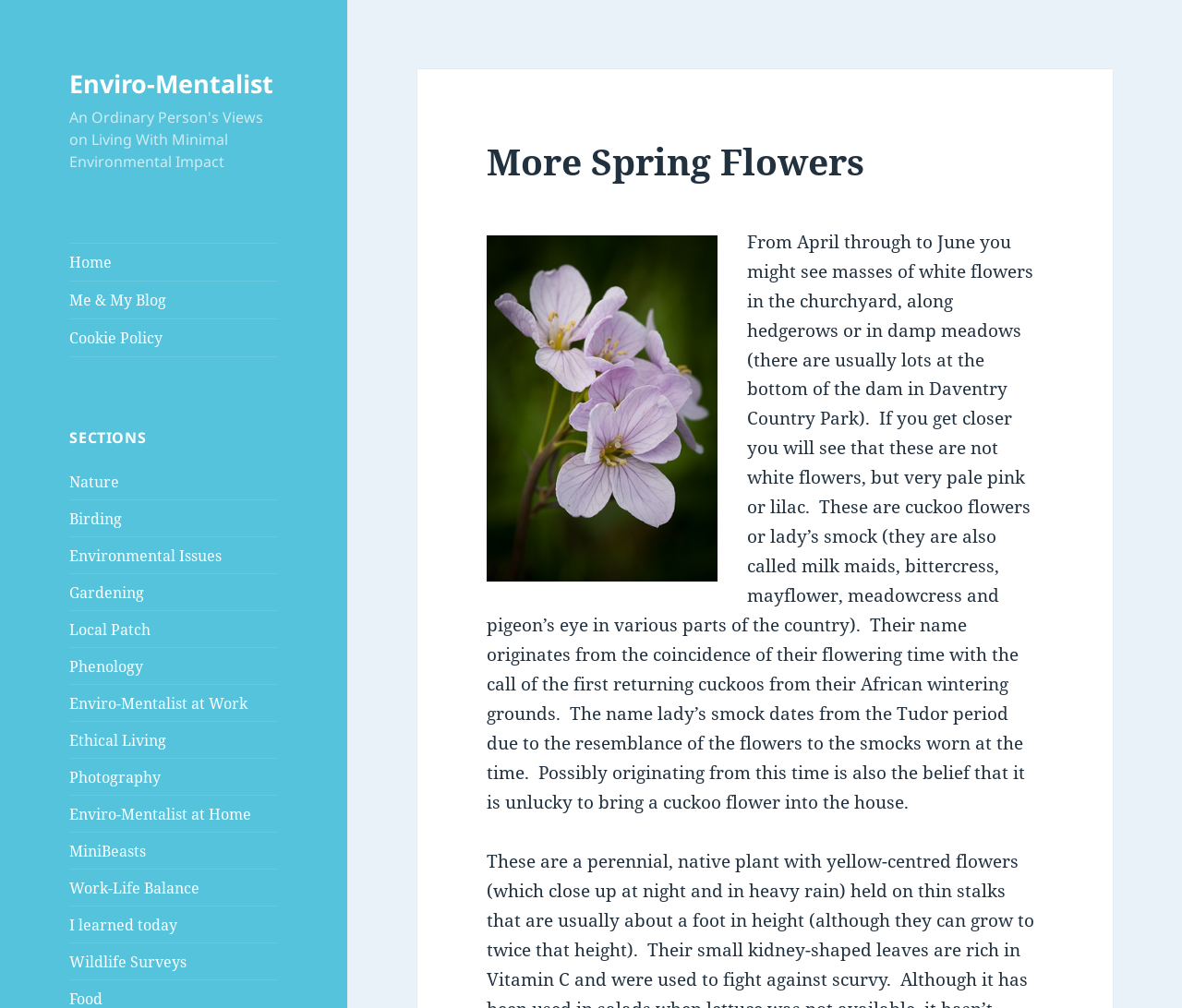Could you highlight the region that needs to be clicked to execute the instruction: "Click on the 'Gardening' link"?

[0.059, 0.578, 0.122, 0.598]